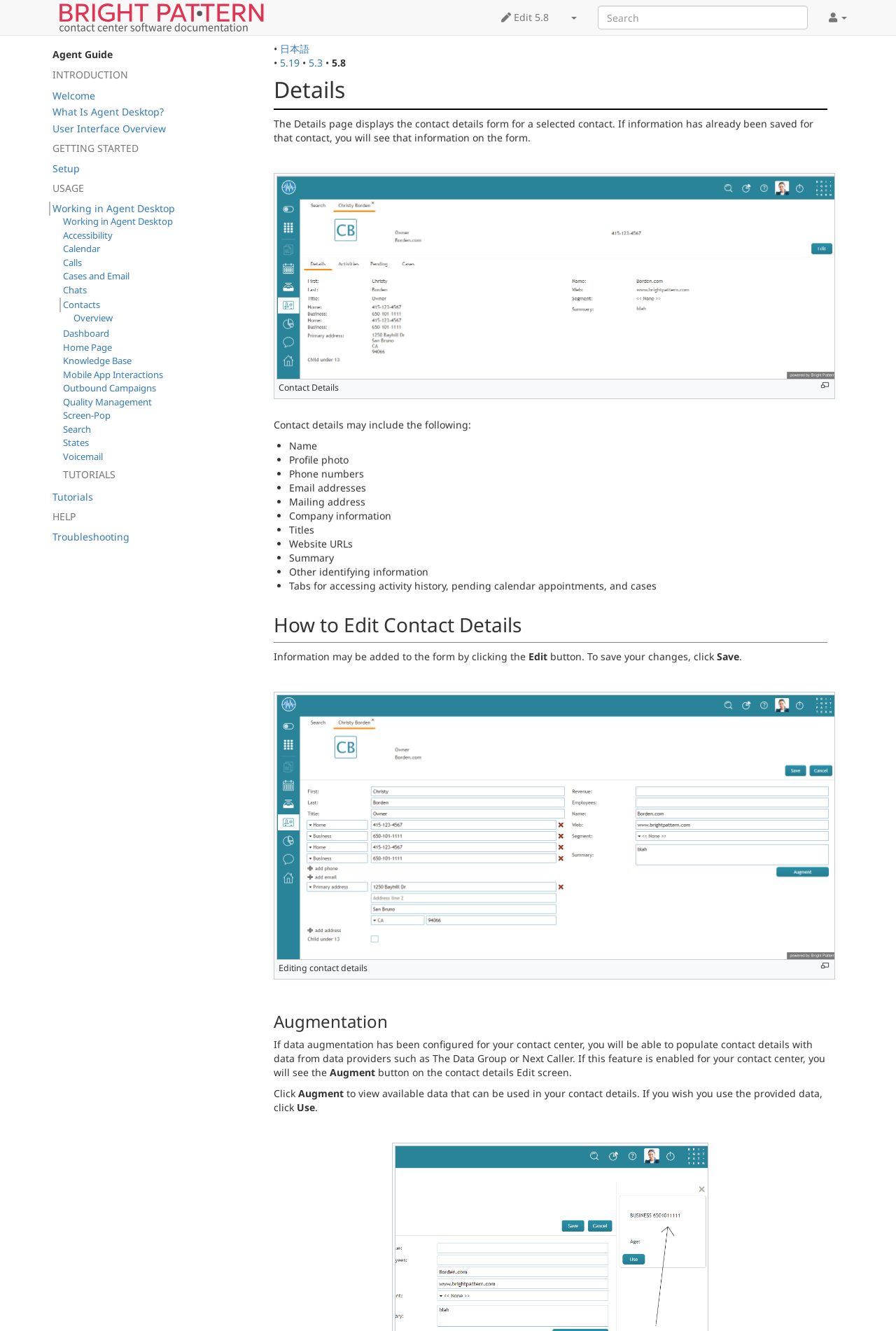Reply to the question with a single word or phrase:
What is the function of the Augment button?

Populate contact details with data